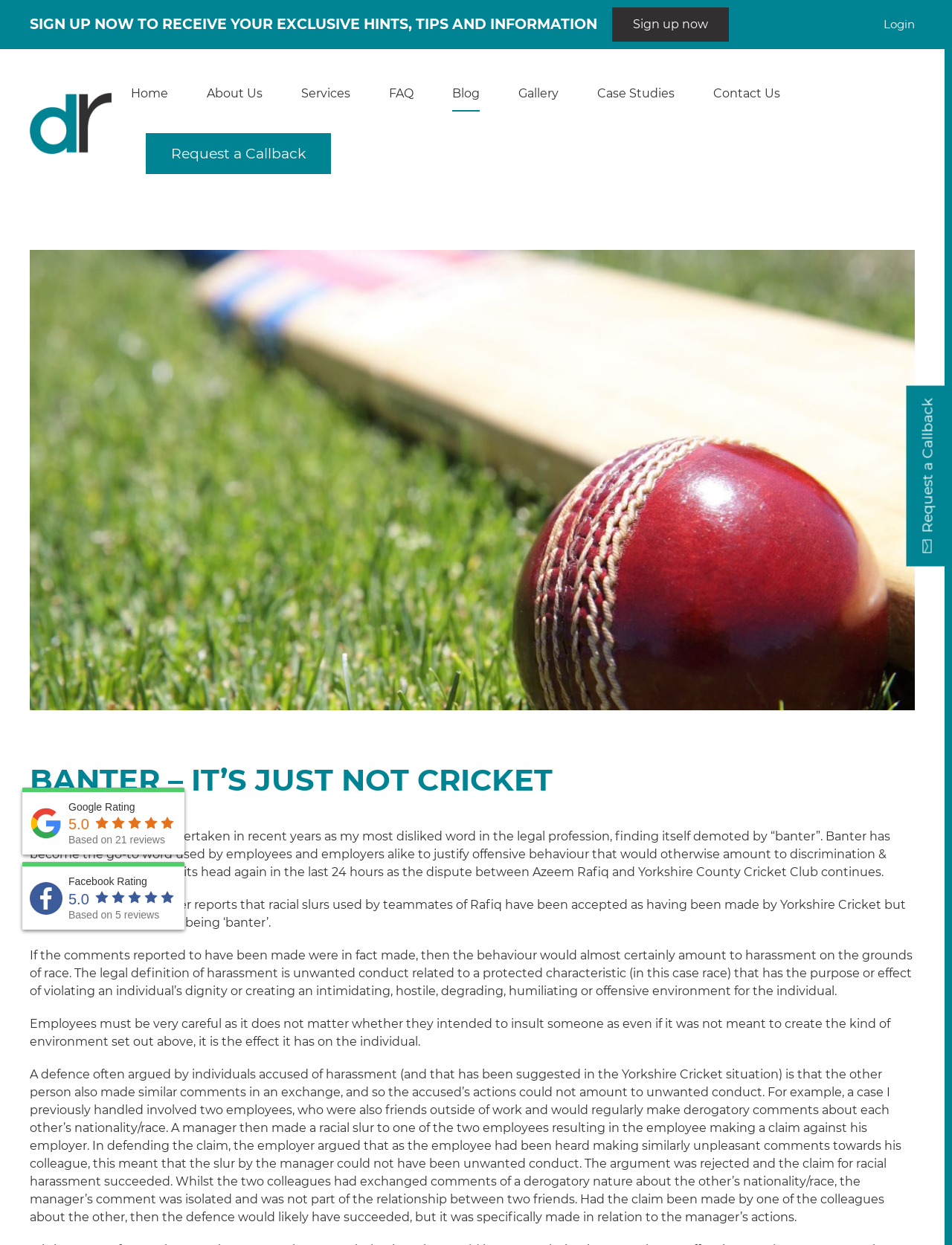Please find the bounding box coordinates of the element that must be clicked to perform the given instruction: "View the gallery". The coordinates should be four float numbers from 0 to 1, i.e., [left, top, right, bottom].

[0.524, 0.051, 0.607, 0.099]